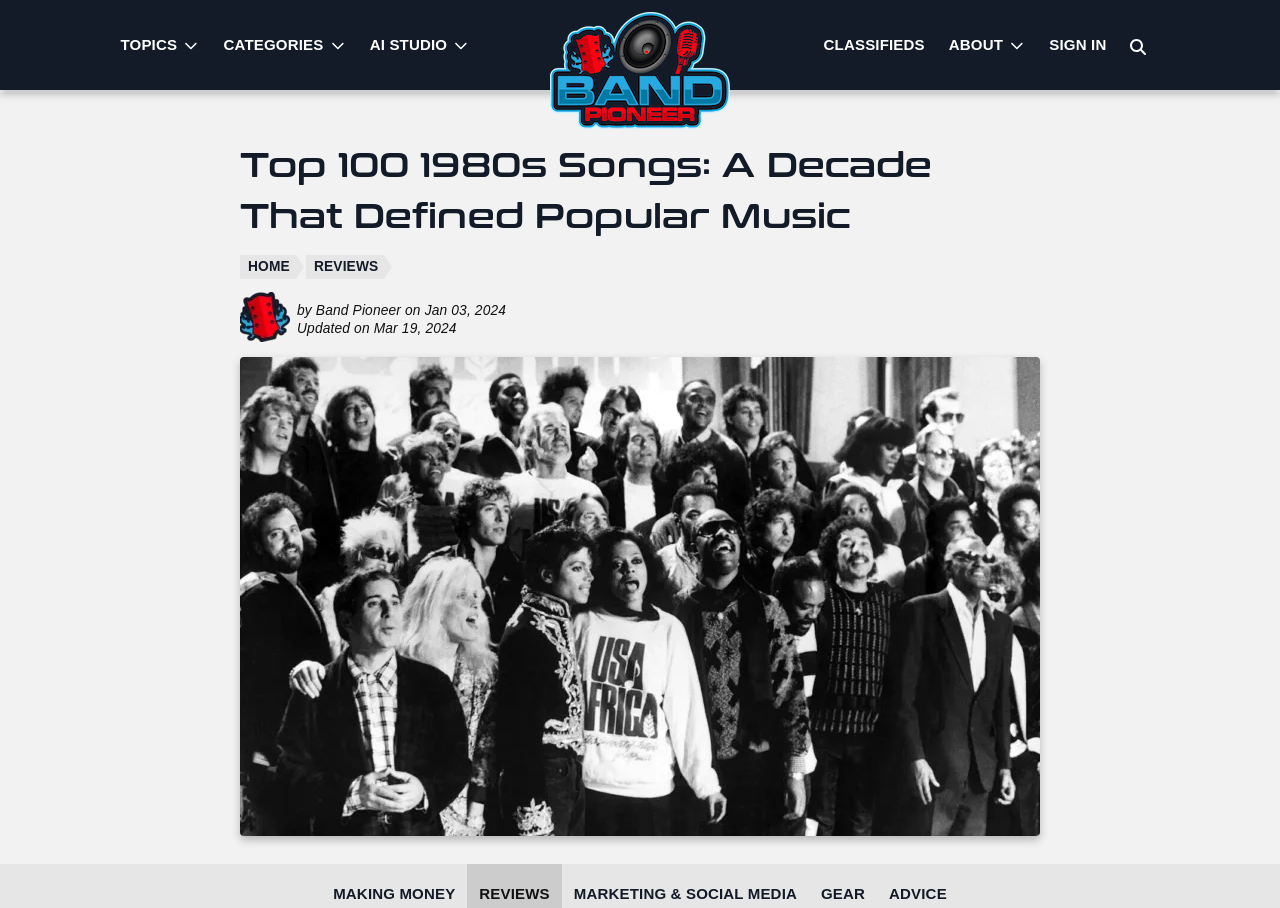Determine the bounding box coordinates of the clickable element necessary to fulfill the instruction: "View the home page". Provide the coordinates as four float numbers within the 0 to 1 range, i.e., [left, top, right, bottom].

[0.188, 0.281, 0.244, 0.308]